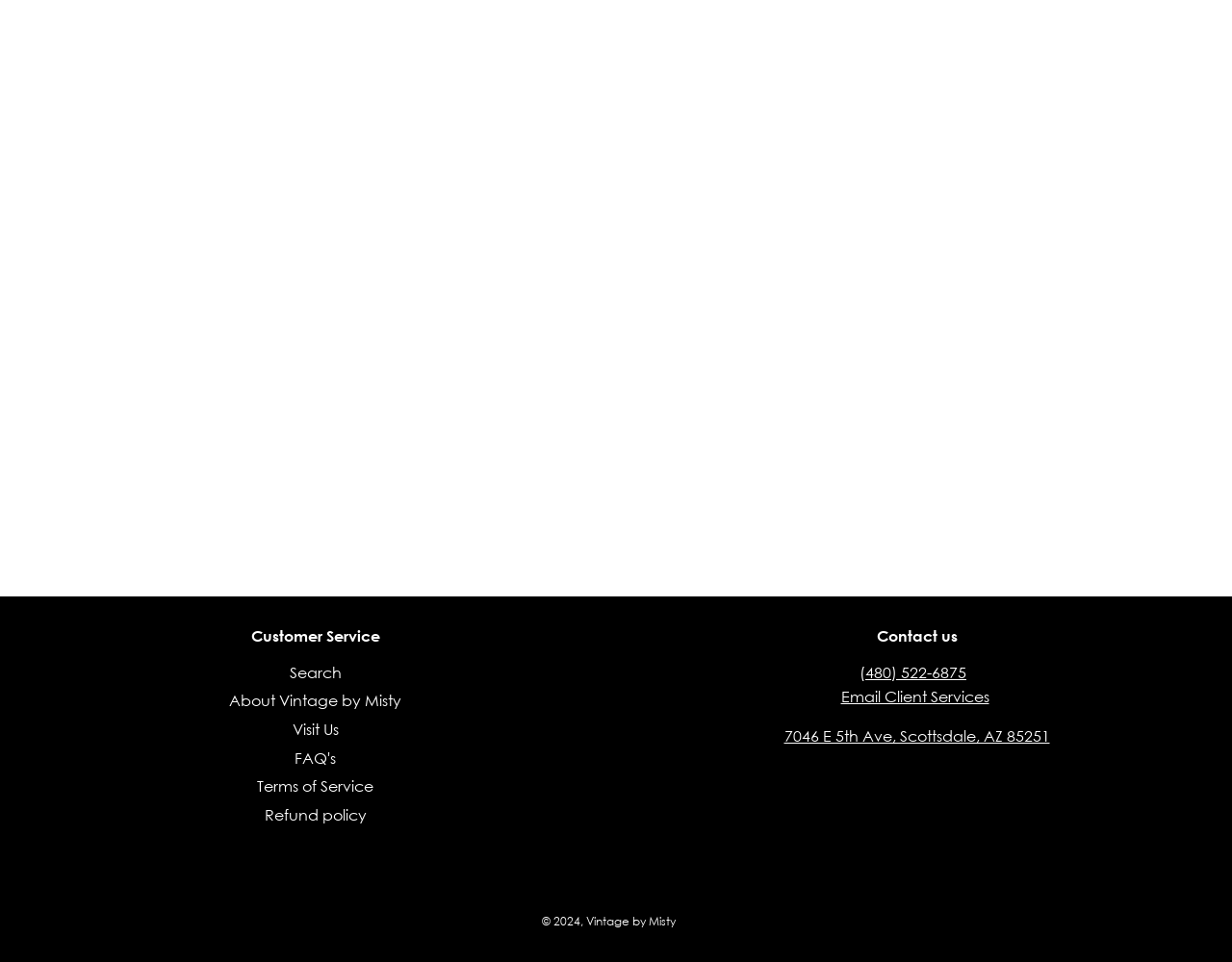Use a single word or phrase to respond to the question:
What is the address of the company?

7046 E 5th Ave, Scottsdale, AZ 85251